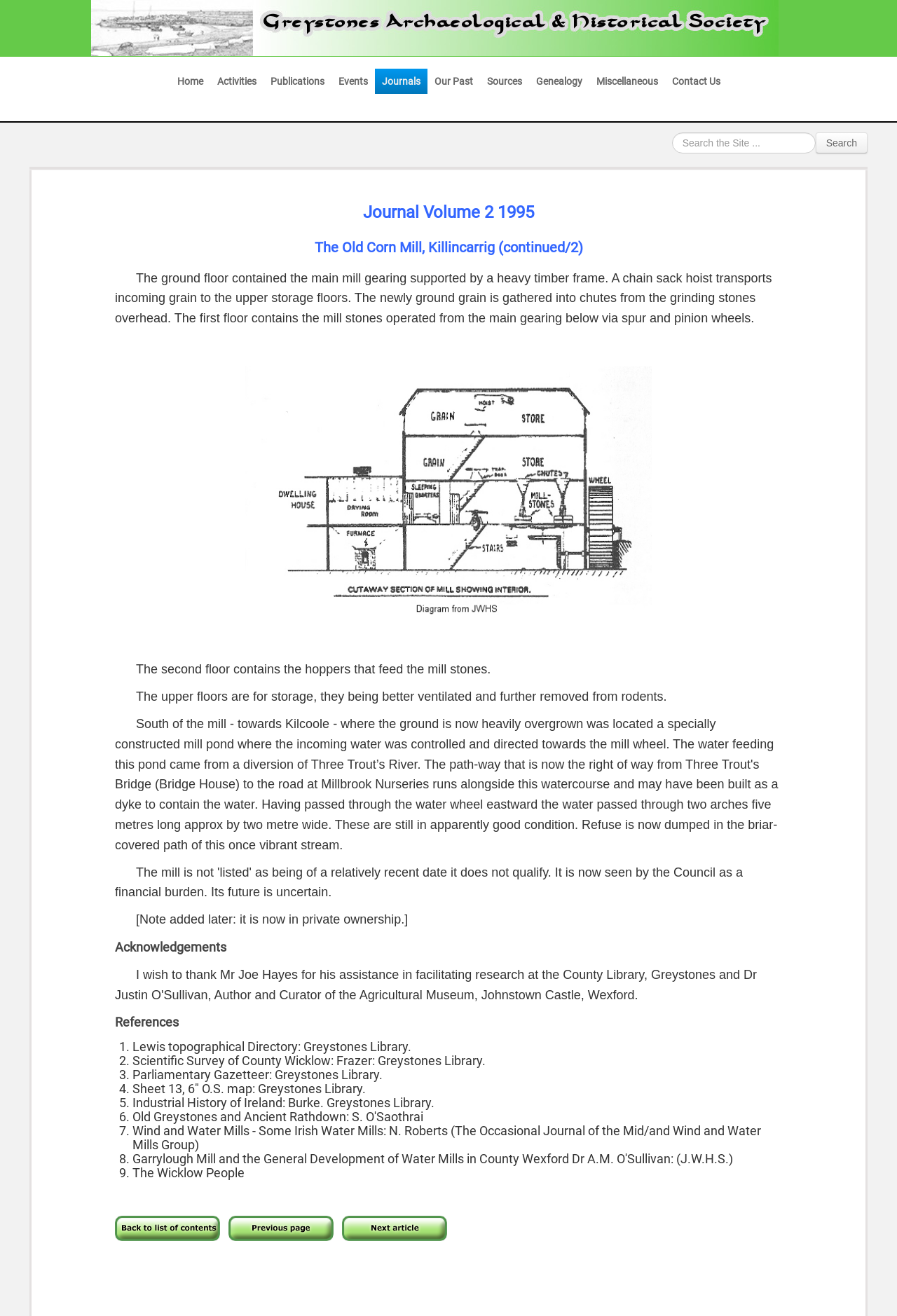Identify the bounding box coordinates of the specific part of the webpage to click to complete this instruction: "View the journal volume 2 article 5.3".

[0.128, 0.151, 0.872, 0.172]